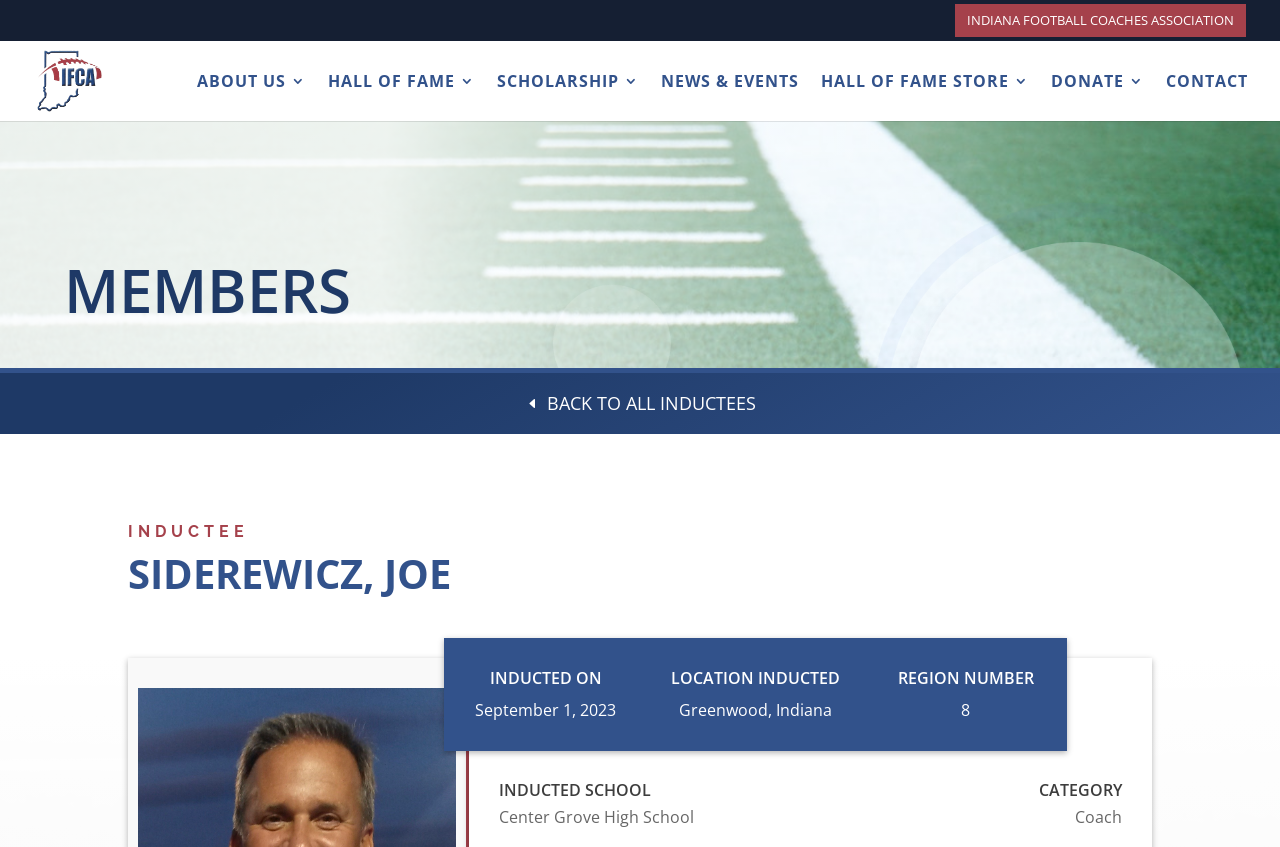Specify the bounding box coordinates of the area to click in order to follow the given instruction: "Enter email address in the 'Email' textbox."

None